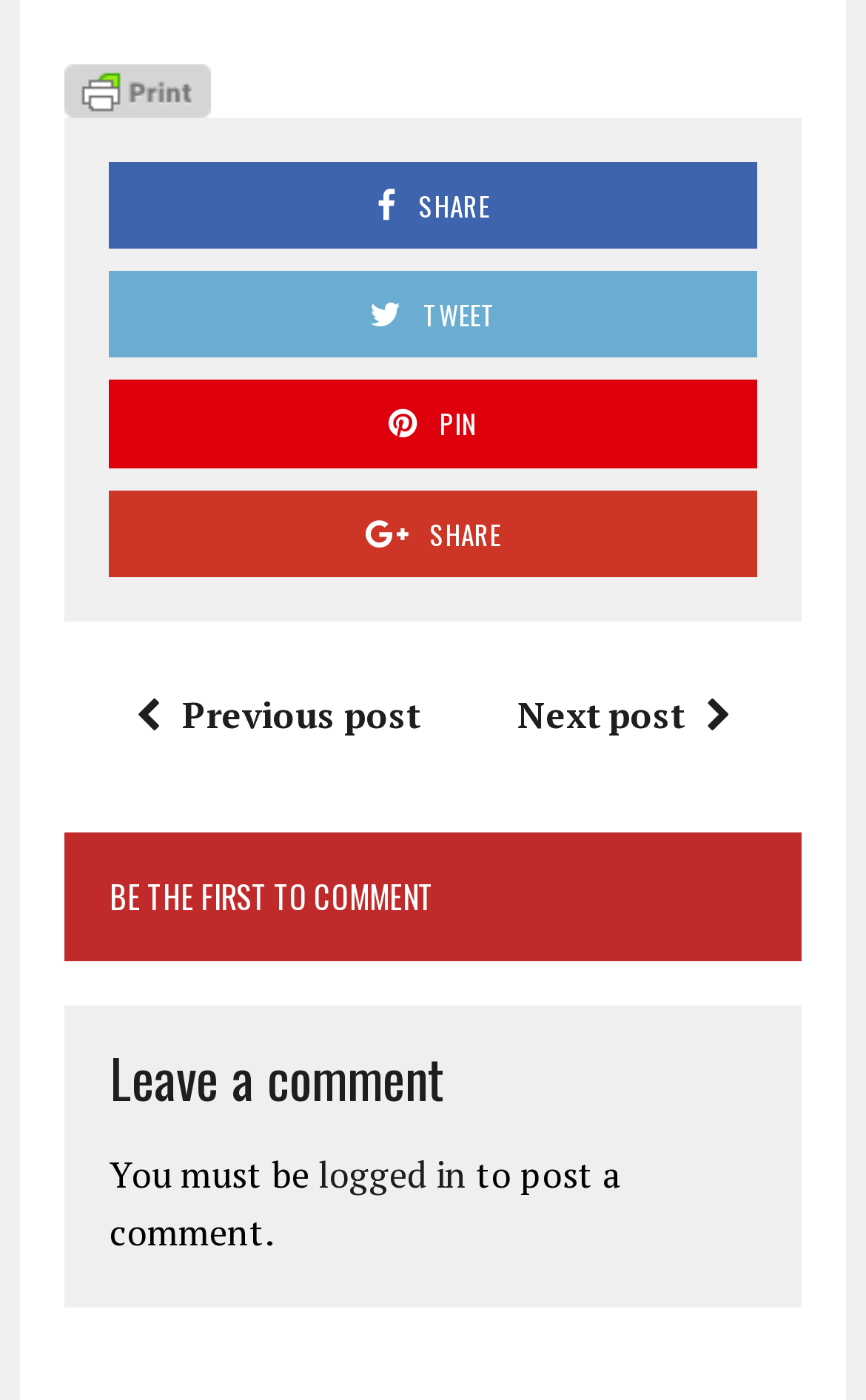Use the details in the image to answer the question thoroughly: 
What is the position of the 'Previous post' link relative to the 'Next post' link?

By comparing the y1 and y2 coordinates of the bounding boxes of the 'Previous post' and 'Next post' links, we can determine their vertical positions. The 'Previous post' link has a y1 value of 0.493, which is smaller than the y1 value of 0.493 of the 'Next post' link. Therefore, the 'Previous post' link is above the 'Next post' link.